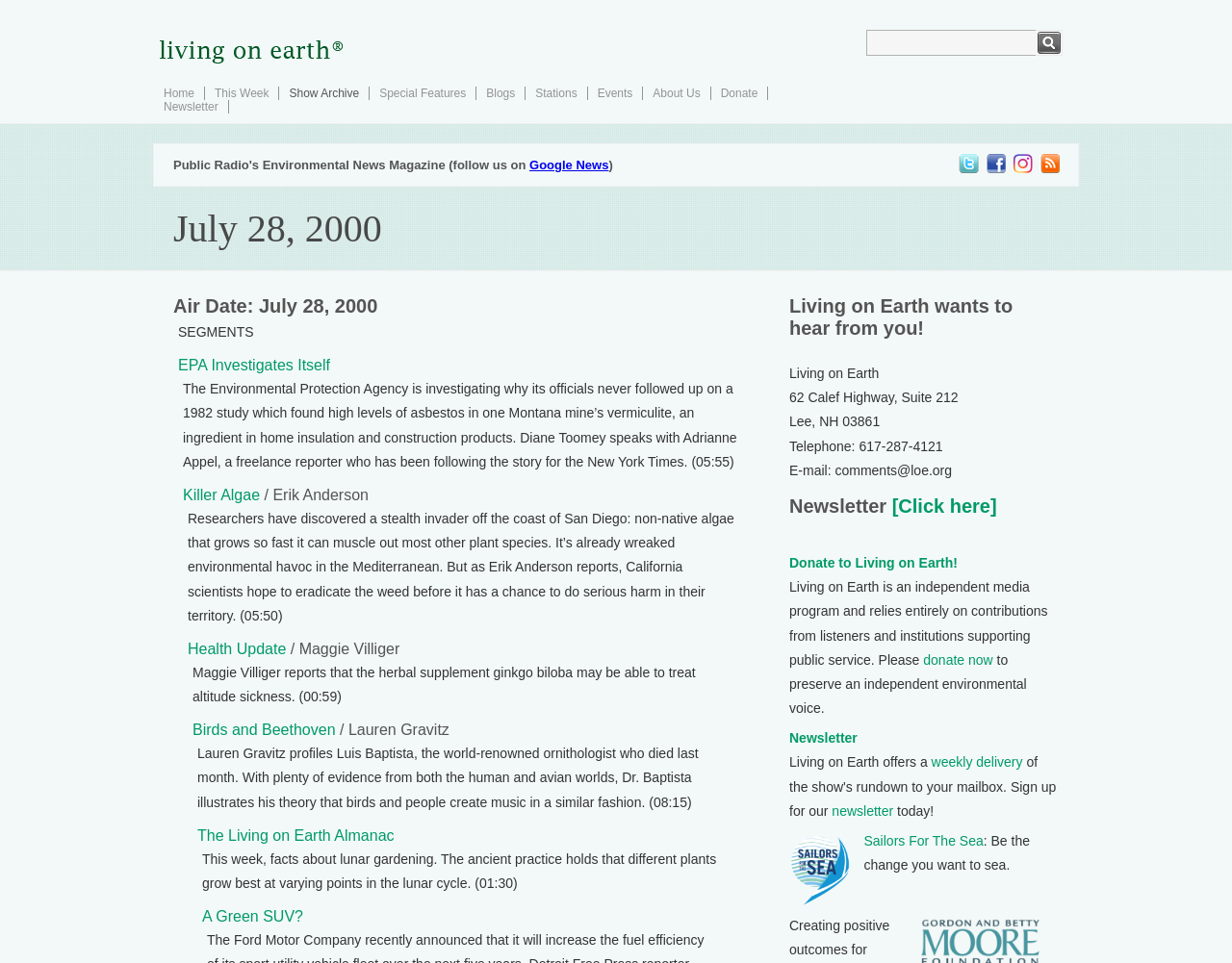Locate the bounding box coordinates of the item that should be clicked to fulfill the instruction: "Donate to Living on Earth".

[0.641, 0.576, 0.777, 0.592]